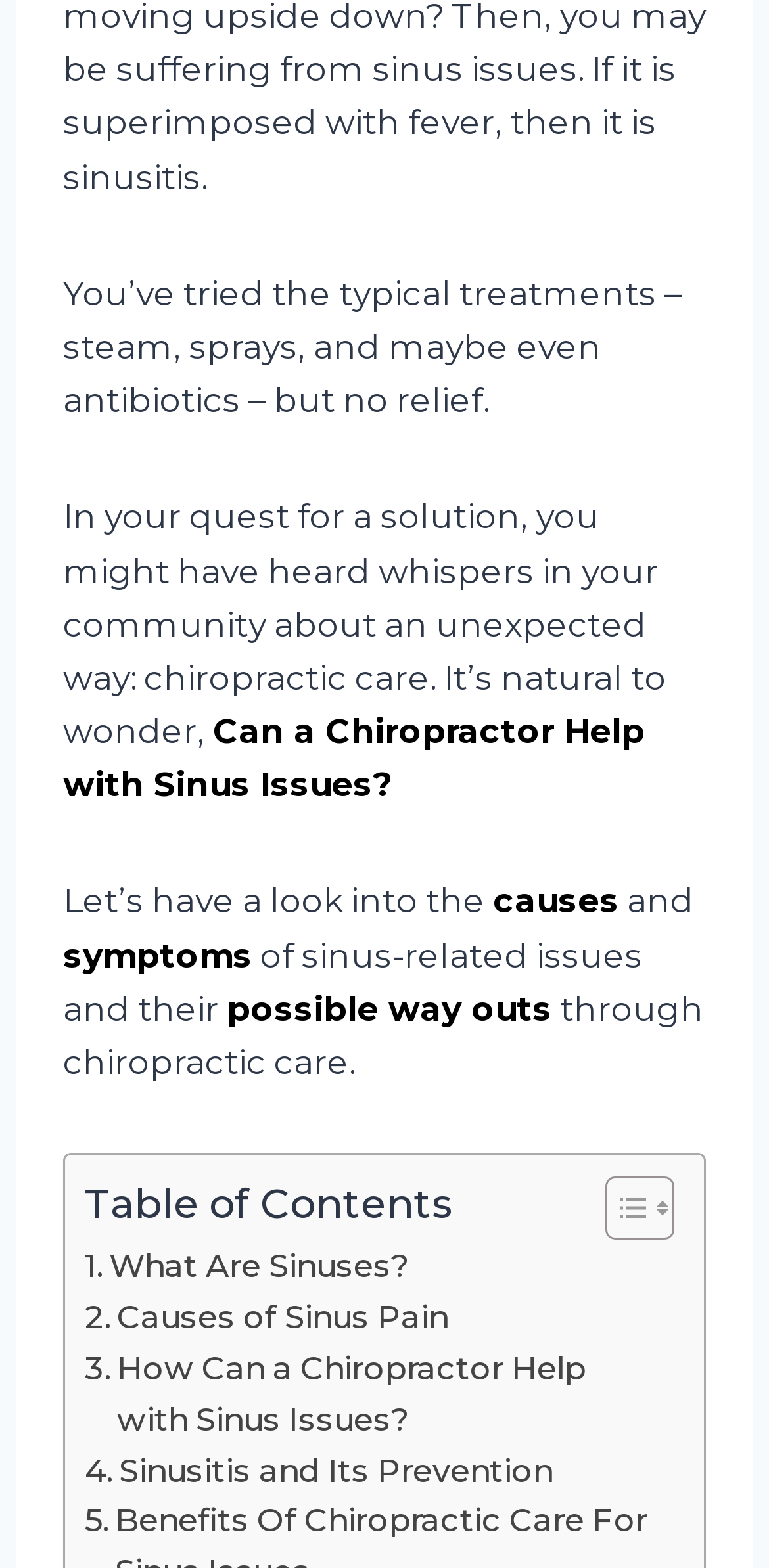Provide a brief response to the question below using one word or phrase:
What is the topic of discussion on this webpage?

Sinus issues and chiropractic care